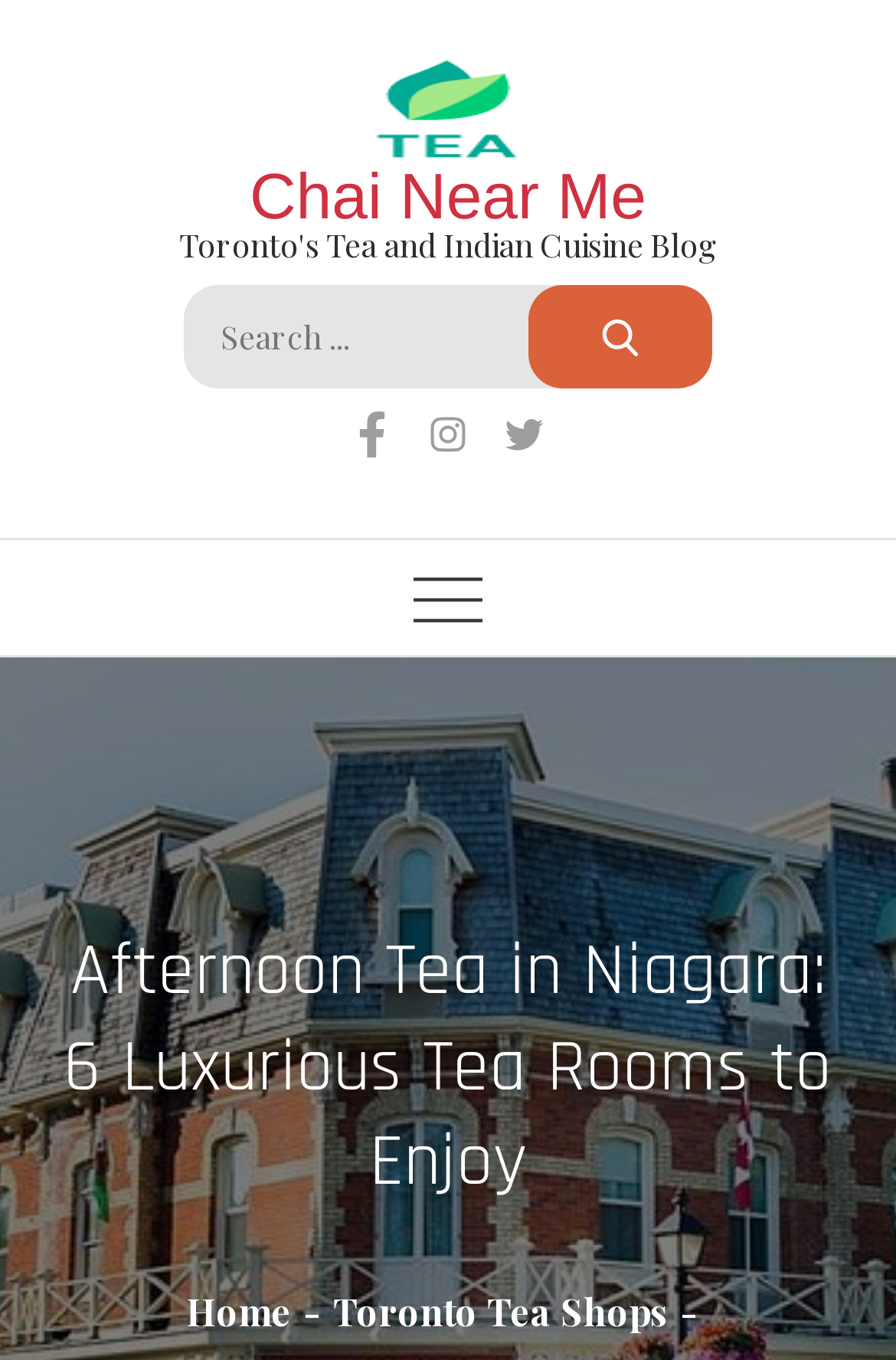Give a one-word or short phrase answer to the question: 
What is the name of the primary menu?

Primary Menu